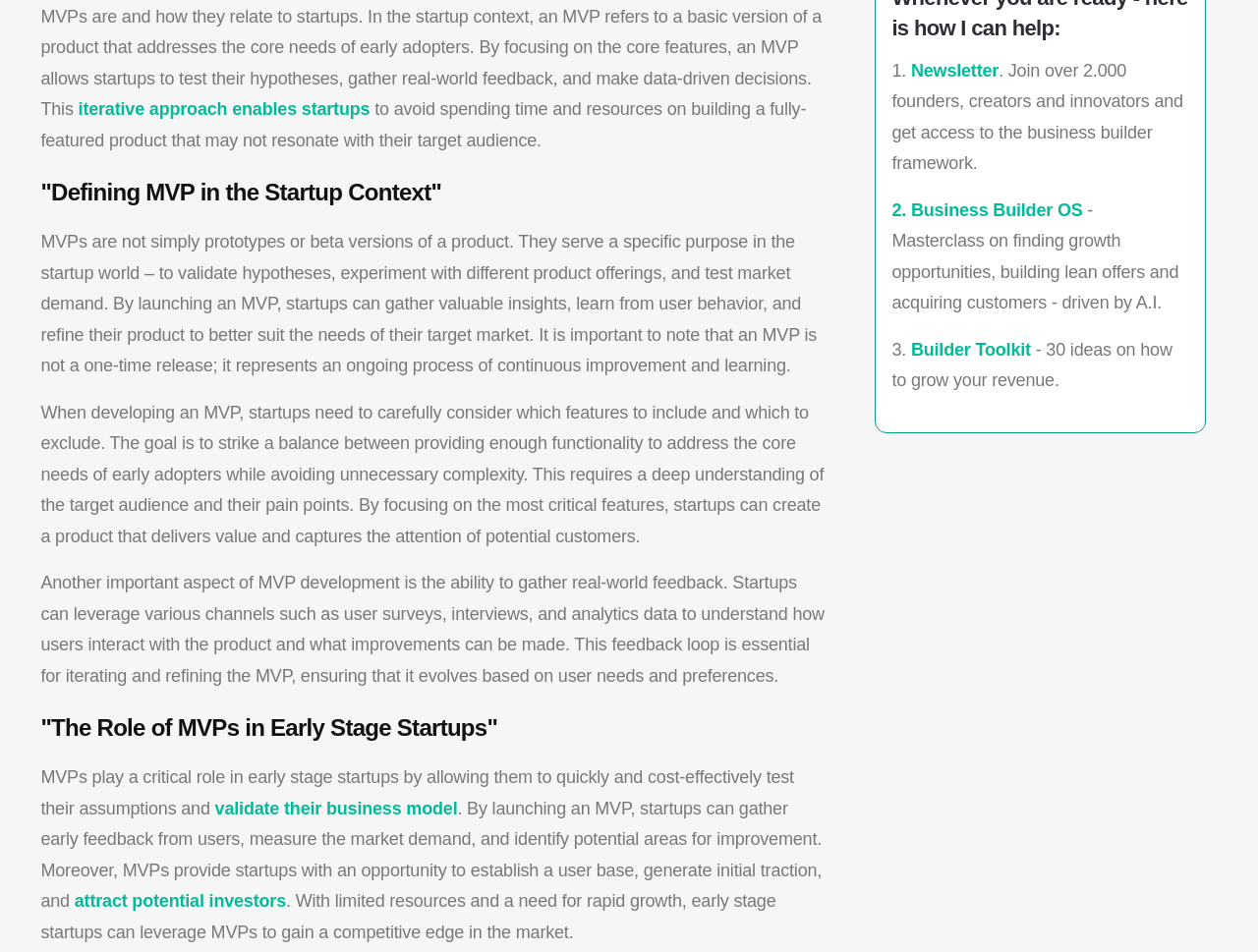Find the bounding box coordinates corresponding to the UI element with the description: "attract potential investors". The coordinates should be formatted as [left, top, right, bottom], with values as floats between 0 and 1.

[0.059, 0.936, 0.227, 0.957]